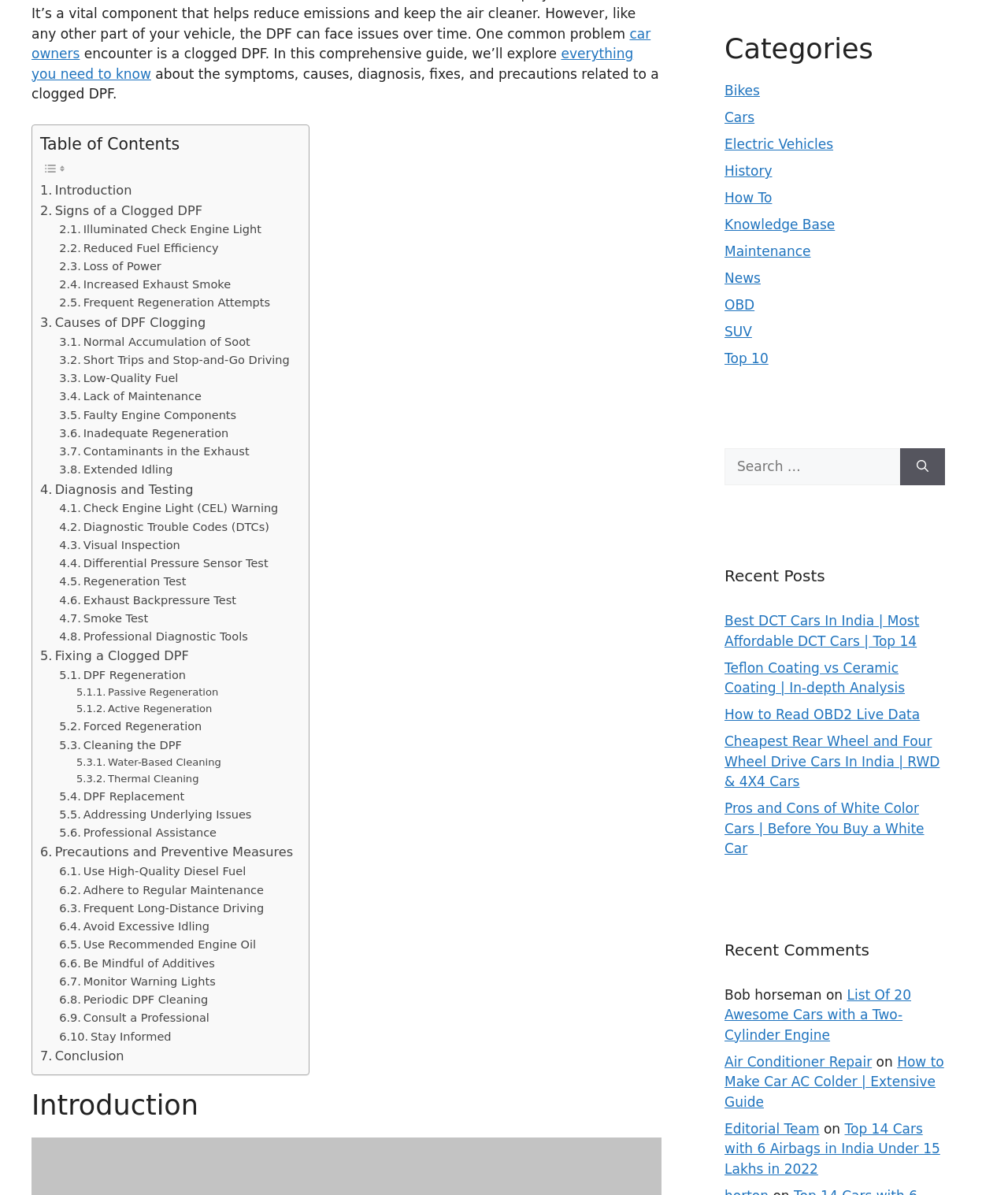What is the purpose of the search box?
Provide a comprehensive and detailed answer to the question.

The search box is located at the top right corner of the webpage, and it allows users to search for specific topics or keywords within the website, making it easier to find relevant information.